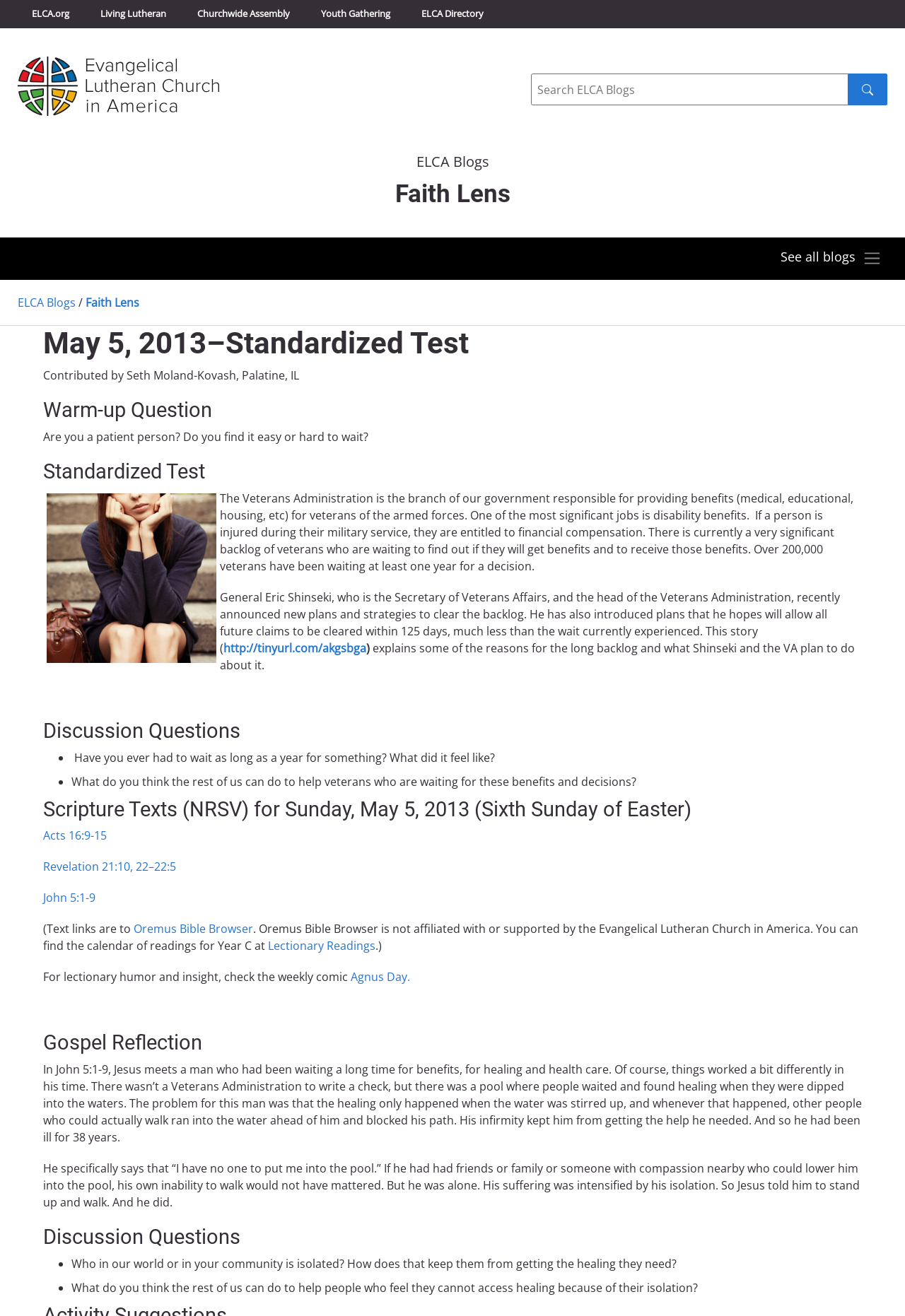Respond with a single word or phrase for the following question: 
What is the name of the blog?

Faith Lens